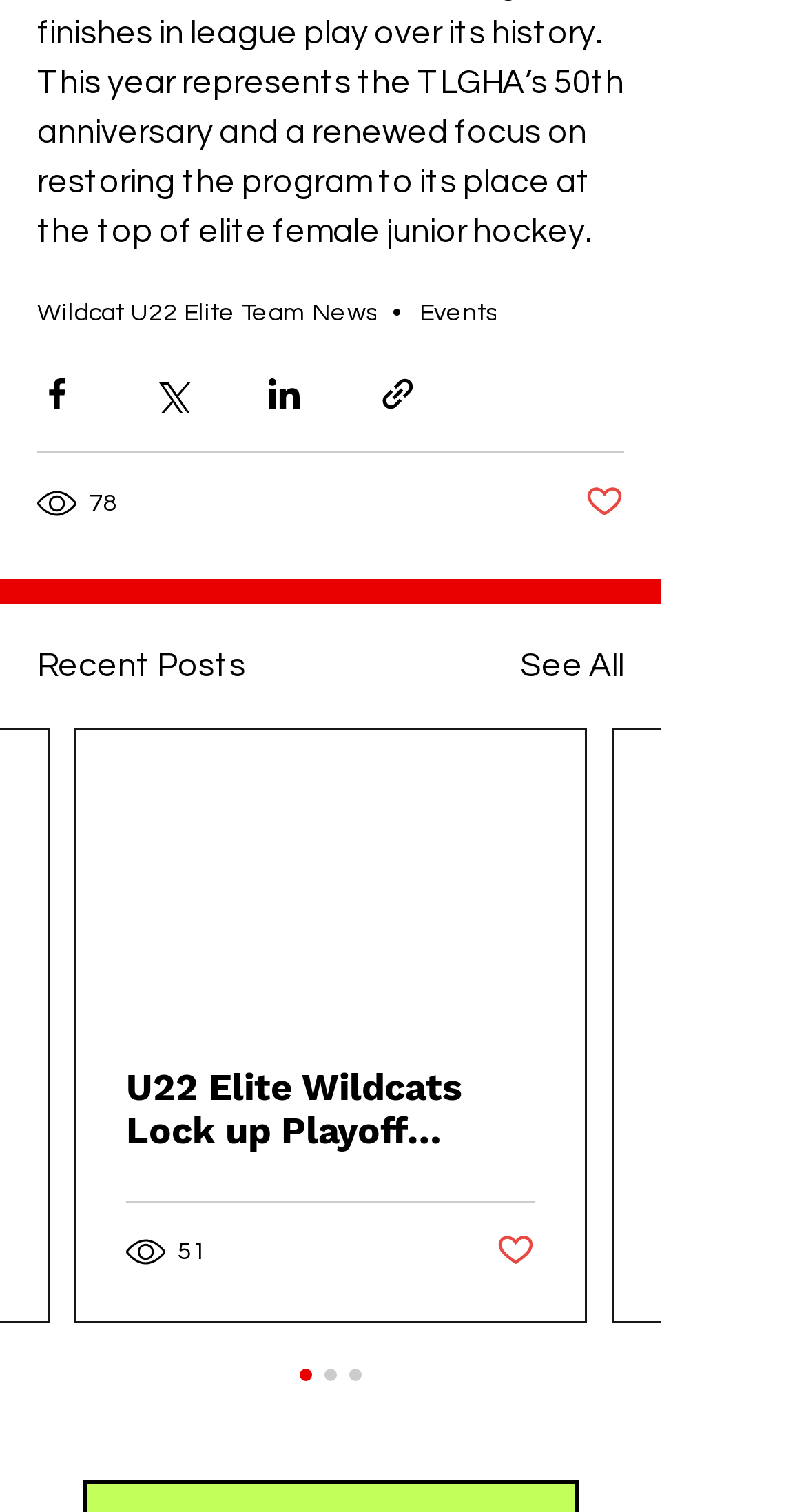Locate the bounding box of the UI element based on this description: "35". Provide four float numbers between 0 and 1 as [left, top, right, bottom].

[0.823, 0.816, 0.928, 0.842]